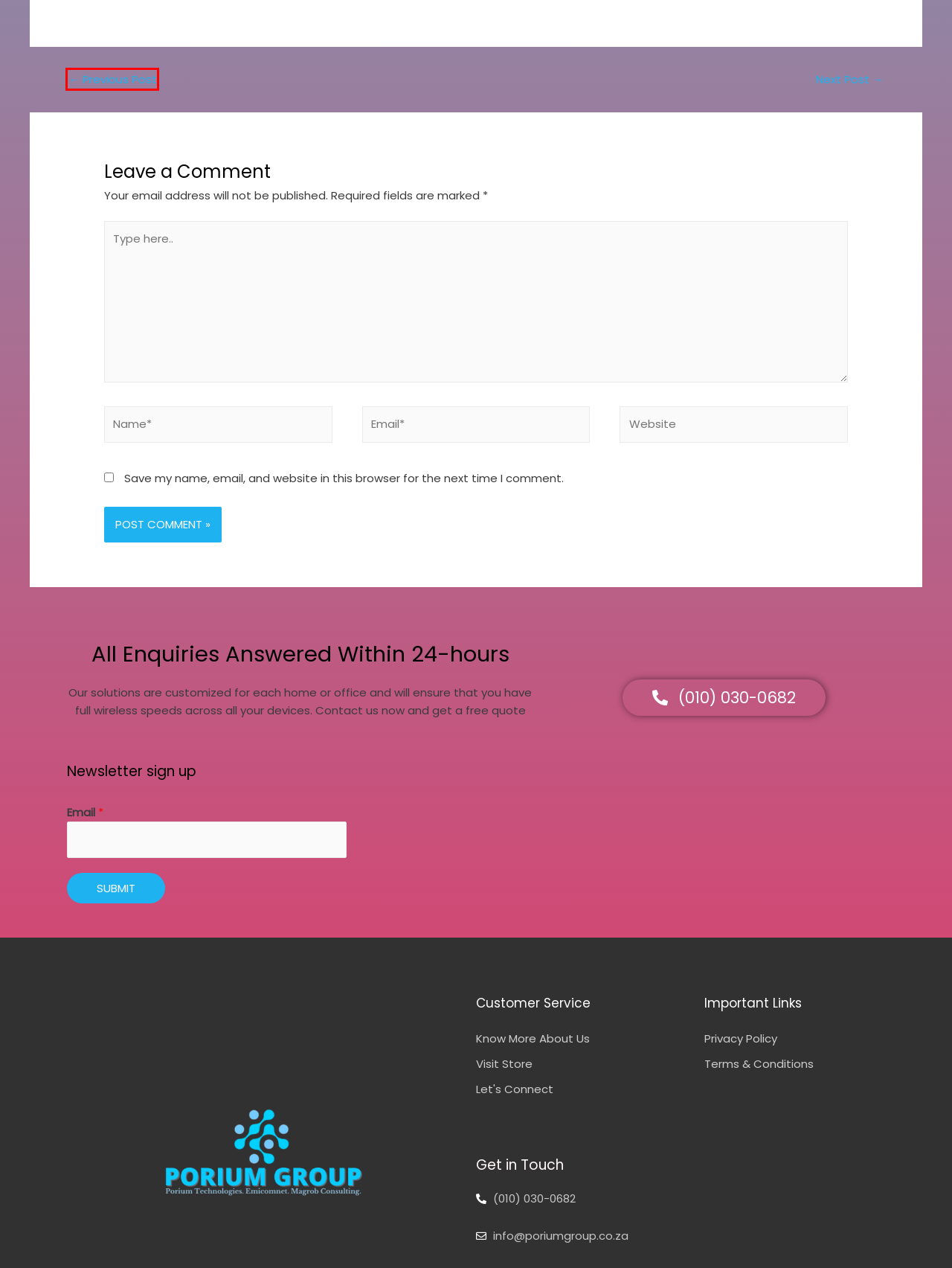You have a screenshot of a webpage with an element surrounded by a red bounding box. Choose the webpage description that best describes the new page after clicking the element inside the red bounding box. Here are the candidates:
A. Can They Put a Lien on Your House for Unpaid Medical Bills? – Porium Group
B. termsofservice – Porium Group
C. Cart – Porium Group
D. Contact – Porium Group
E. Services – Porium Group
F. PRIVACY POLICY – Porium Group
G. Porium Group – We offer Solution for complex connection
H. Can a Title Company Remove a Lien? – Porium Group

A